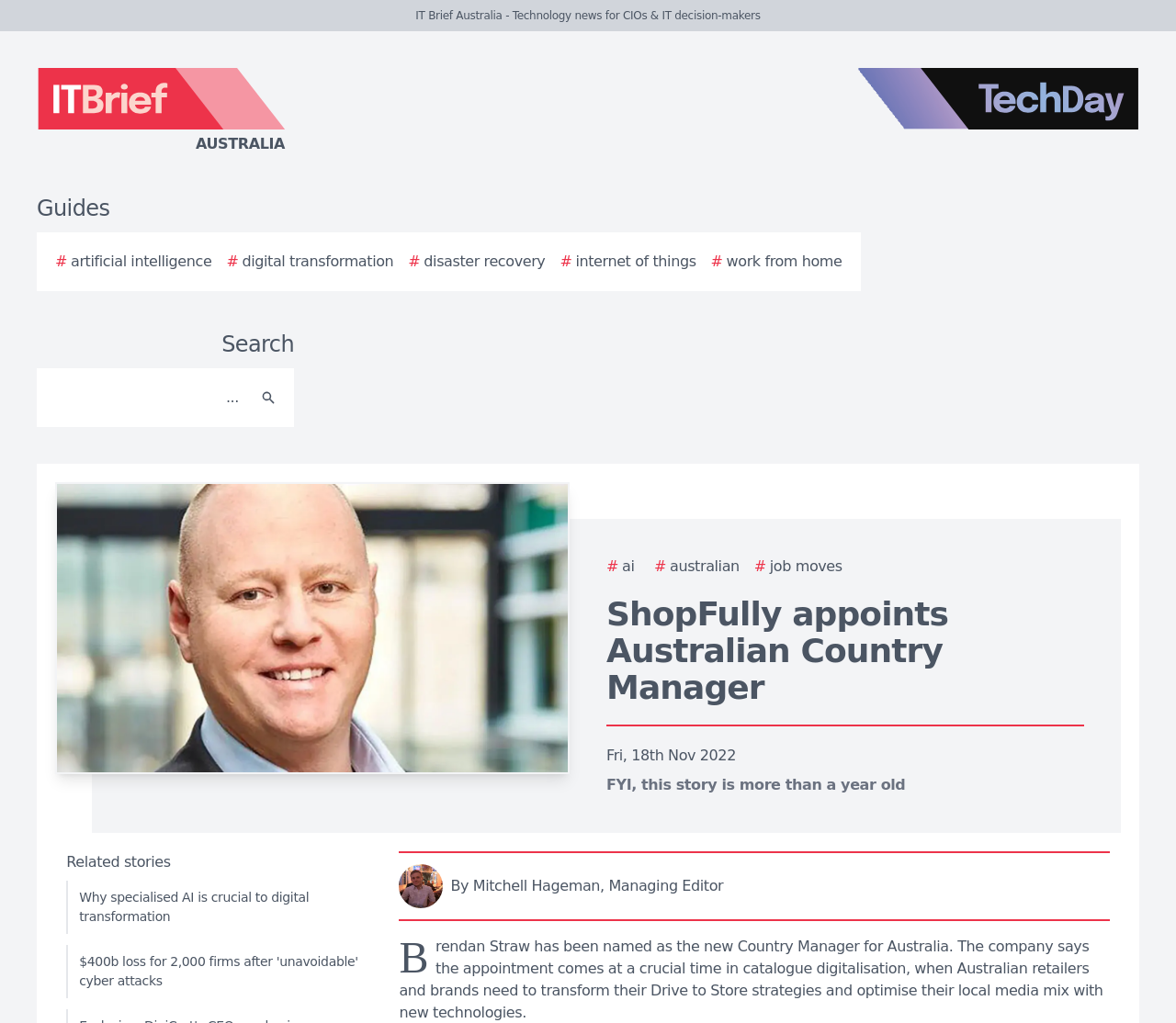What is the role of Brendan Straw?
Please ensure your answer is as detailed and informative as possible.

The question asks for the role of Brendan Straw. By reading the text on the webpage, we can see that Brendan Straw has been named as the new Country Manager for Australia, which indicates that his role is Country Manager for Australia.